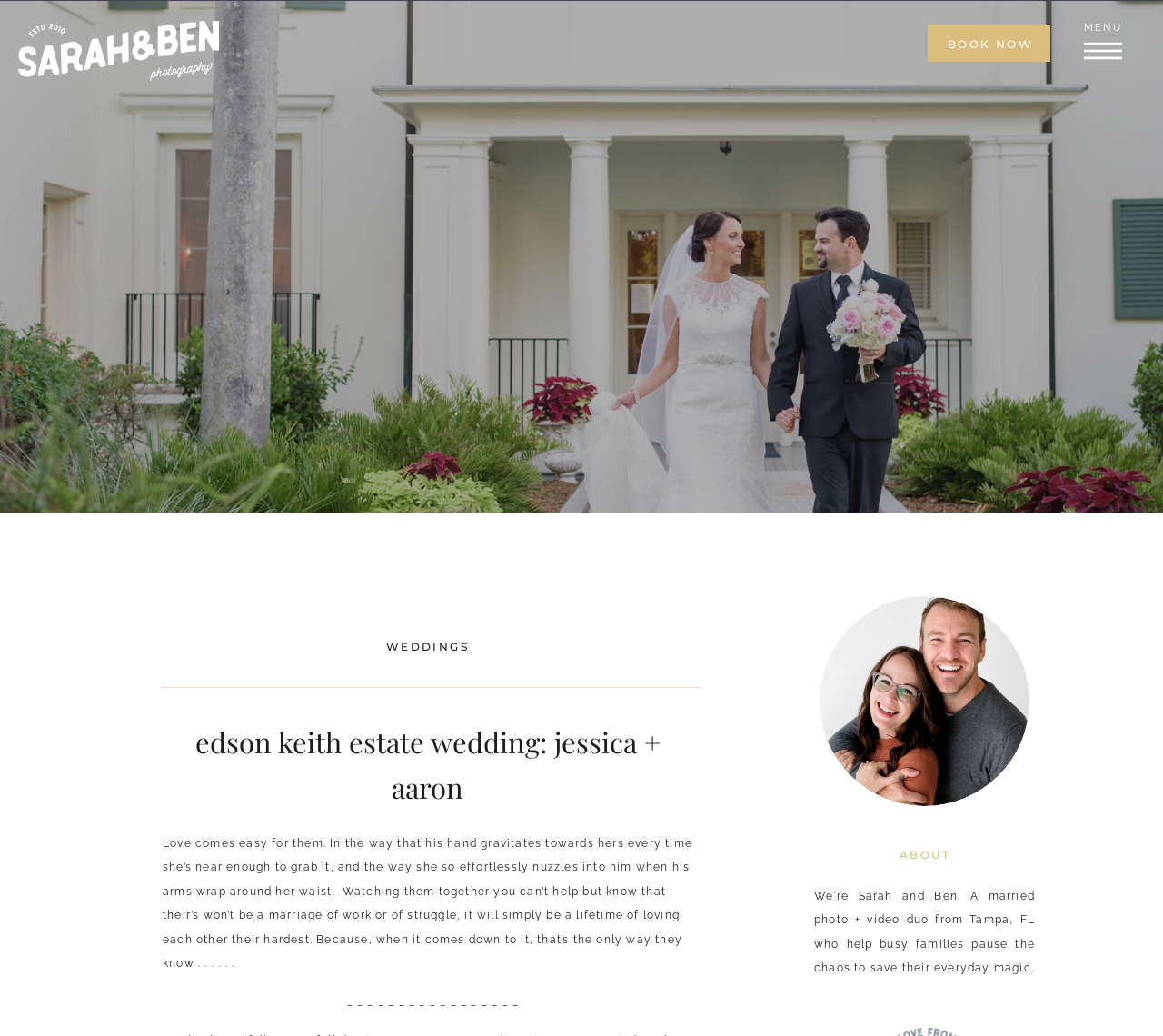Refer to the screenshot and give an in-depth answer to this question: What is the title of the wedding featured on this webpage?

I found a heading element with the text 'edson keith estate wedding: jessica + aaron' located at the middle of the webpage, with bounding box coordinates [0.139, 0.695, 0.596, 0.782]. This suggests that the webpage is featuring a wedding with this title.